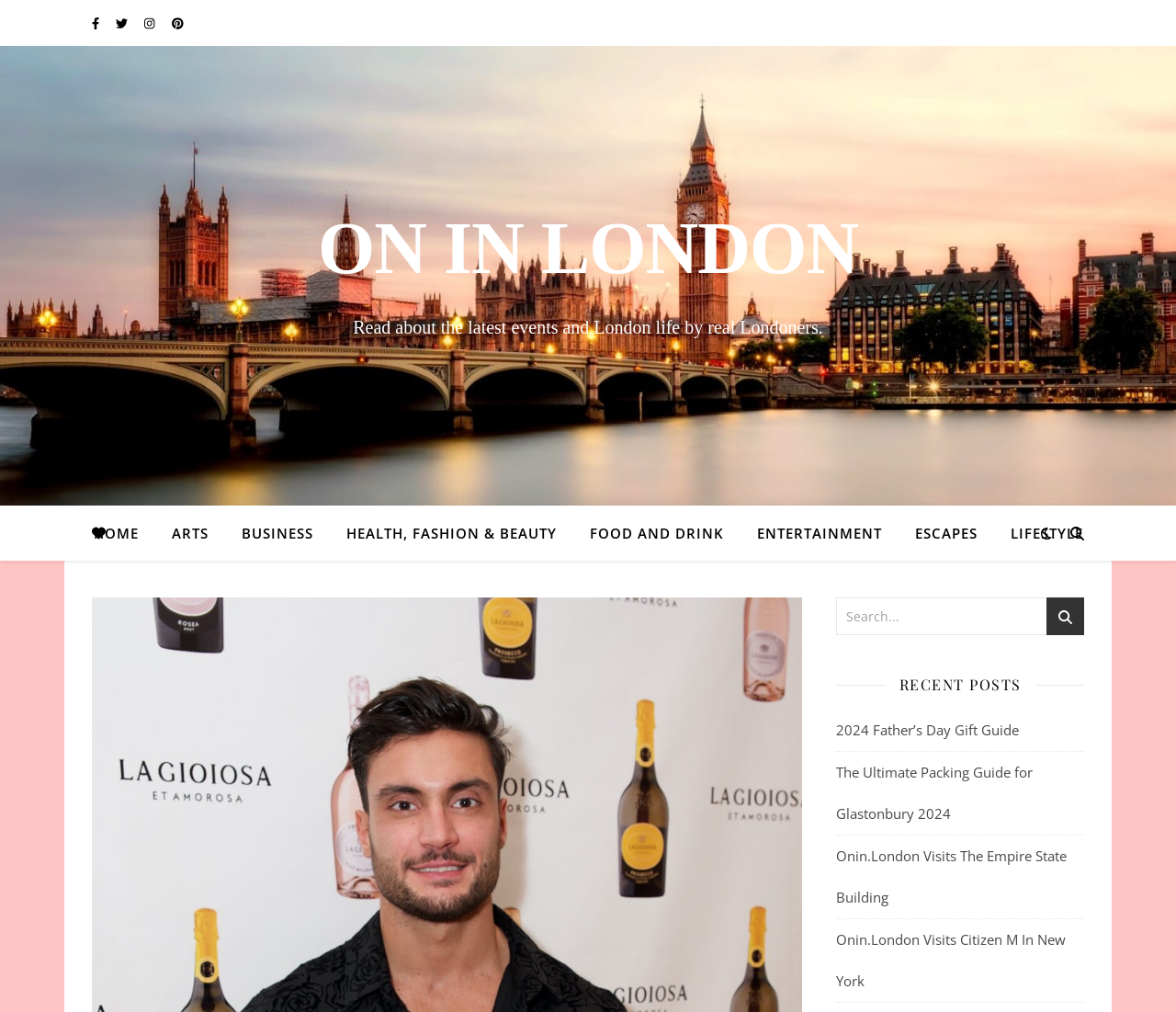Detail the various sections and features of the webpage.

This webpage appears to be a blog or online publication focused on London life, events, and lifestyle. At the top, there is a prominent title "LET IT PROSECCO! - ON IN LONDON" with a series of small links to the left, possibly social media profiles or external links. Below the title, there is a larger link "ON IN LONDON" that takes center stage.

On the left side of the page, there is a navigation menu with links to various categories, including "HOME", "ARTS", "BUSINESS", "HEALTH, FASHION & BEAUTY", "FOOD AND DRINK", "ENTERTAINMENT", "ESCAPES", and "LIFESTYLE". These links are arranged horizontally, with "HOME" at the top and "LIFESTYLE" at the bottom.

To the right of the navigation menu, there is a search bar with a search box and a button labeled "st". Above the search bar, there is a heading "RECENT POSTS" that introduces a list of recent articles. The articles are presented as links, with titles such as "2024 Father’s Day Gift Guide", "The Ultimate Packing Guide for Glastonbury 2024", "Onin.London Visits The Empire State Building", and "Onin.London Visits Citizen M In New York". These links are stacked vertically, with the most recent post at the top.

At the top-right corner of the page, there is a brief description of the publication, stating that it features articles about London life and events written by real Londoners. Overall, the webpage has a clean and organized layout, making it easy to navigate and find relevant content.